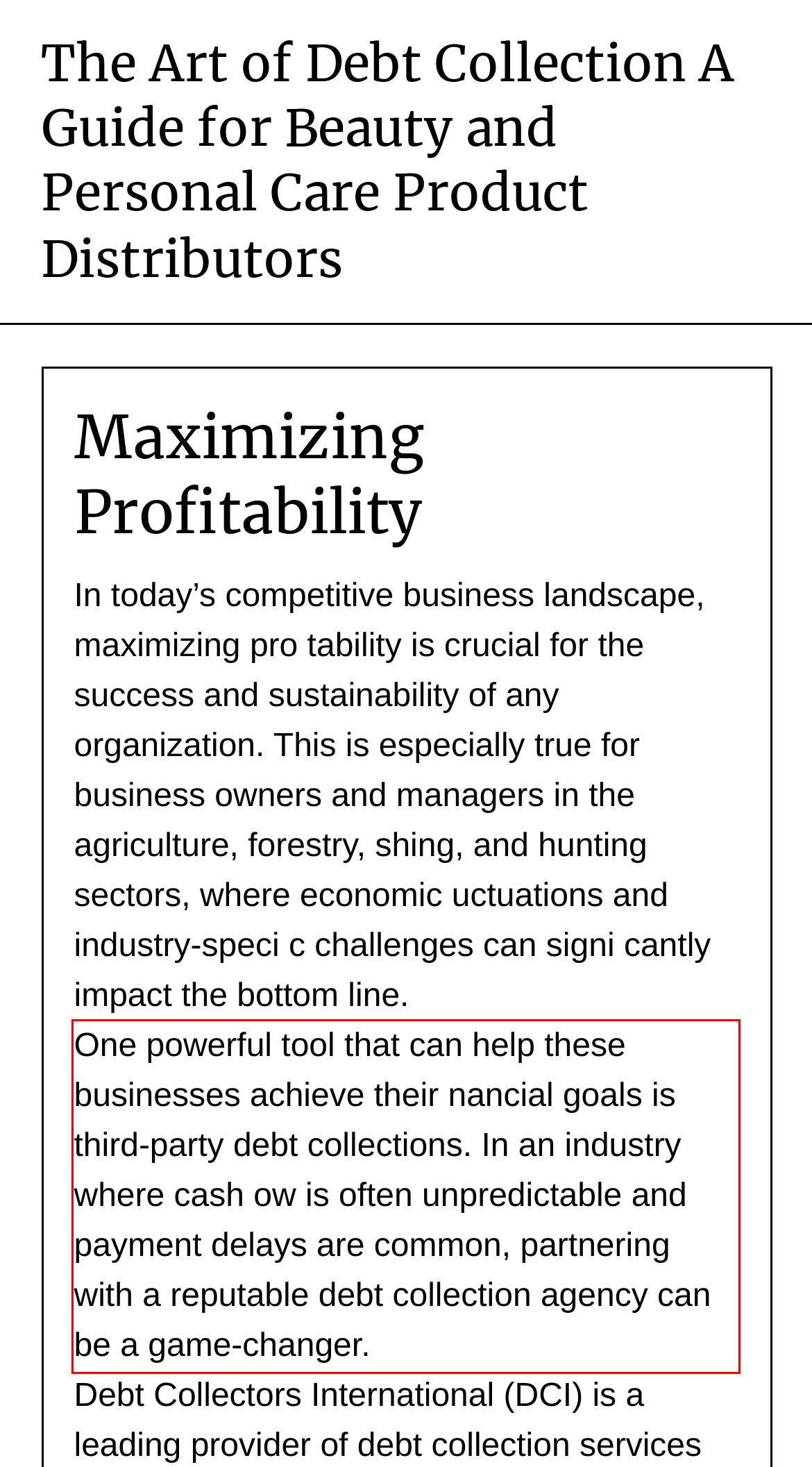Analyze the red bounding box in the provided webpage screenshot and generate the text content contained within.

One powerful tool that can help these businesses achieve their nancial goals is third-party debt collections. In an industry where cash ow is often unpredictable and payment delays are common, partnering with a reputable debt collection agency can be a game-changer.